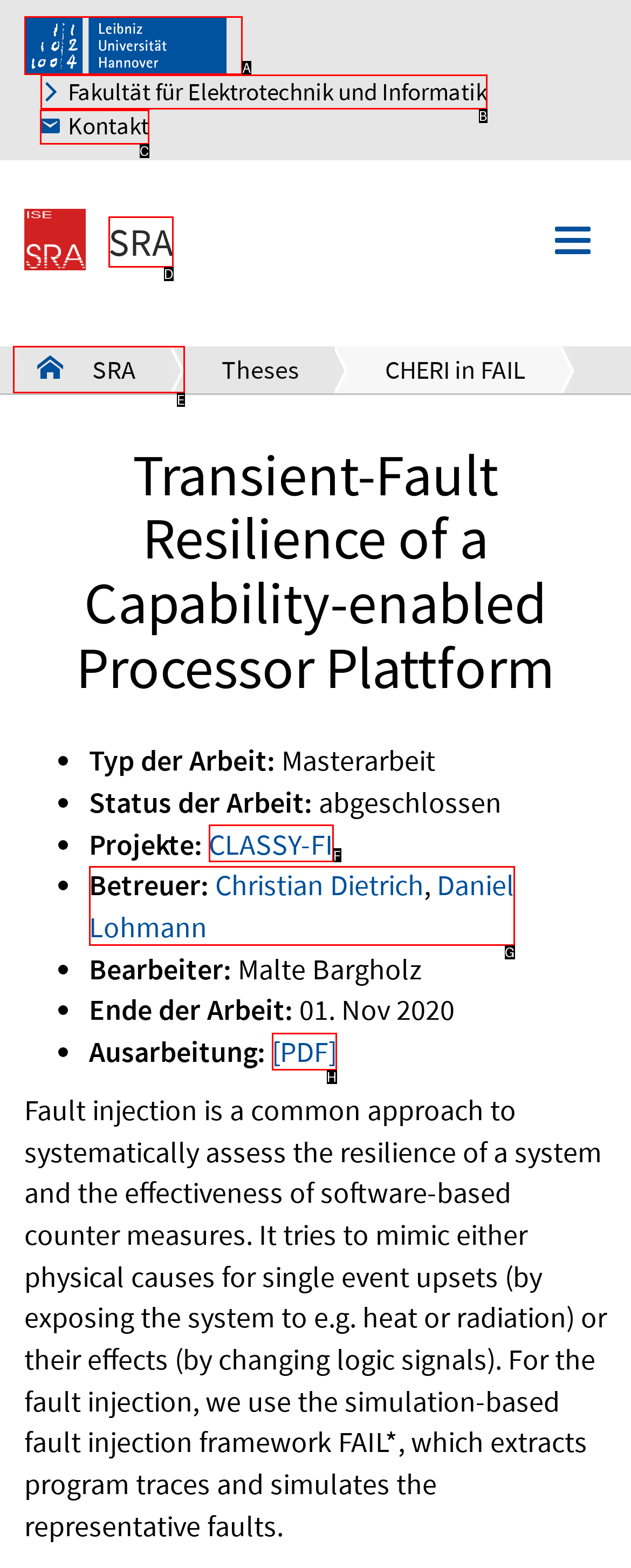For the instruction: contact, which HTML element should be clicked?
Respond with the letter of the appropriate option from the choices given.

C